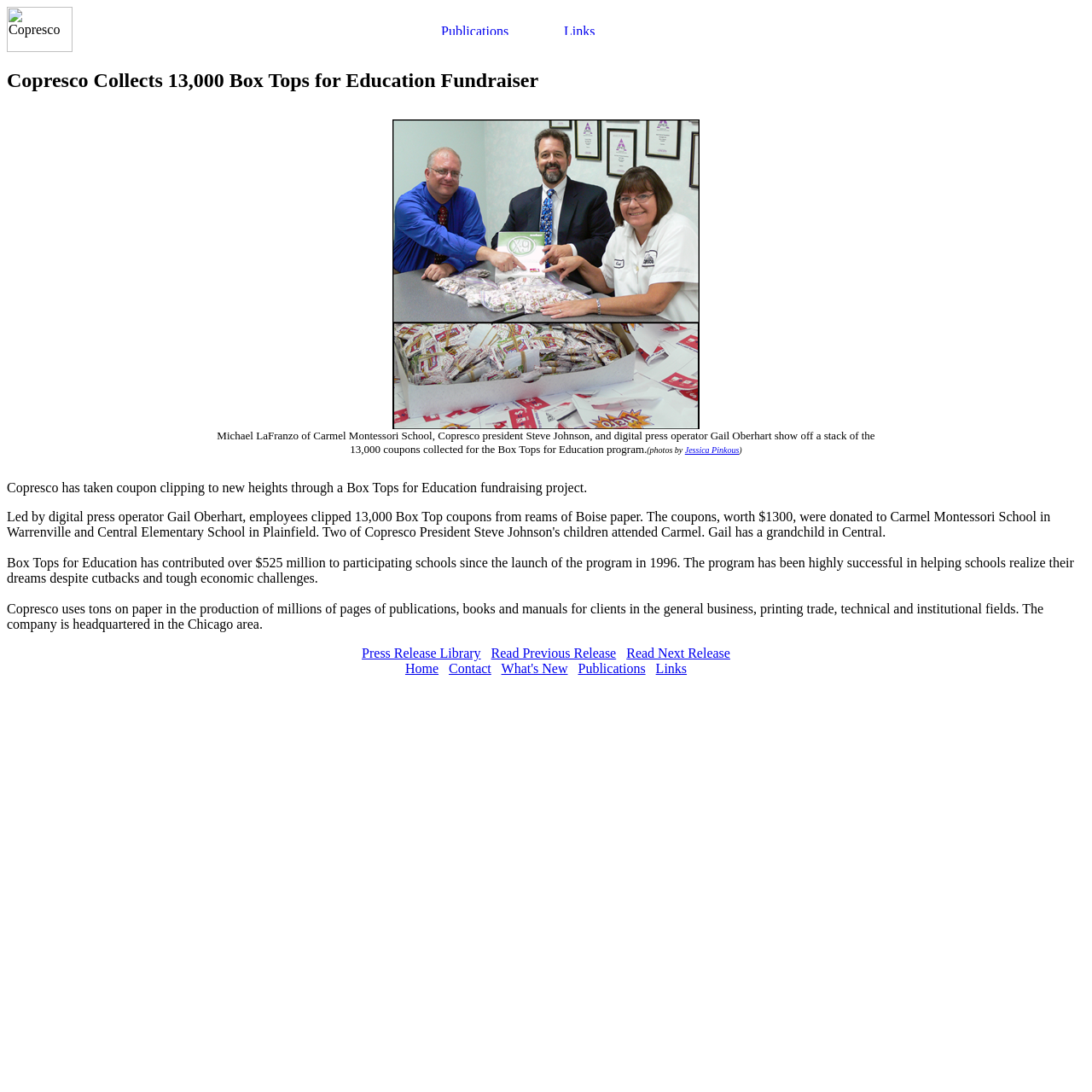Can you look at the image and give a comprehensive answer to the question:
How much money has Box Tops for Education contributed to participating schools?

The answer can be found in the StaticText element that states 'Box Tops for Education has contributed over $525 million to participating schools since the launch of the program in 1996.'